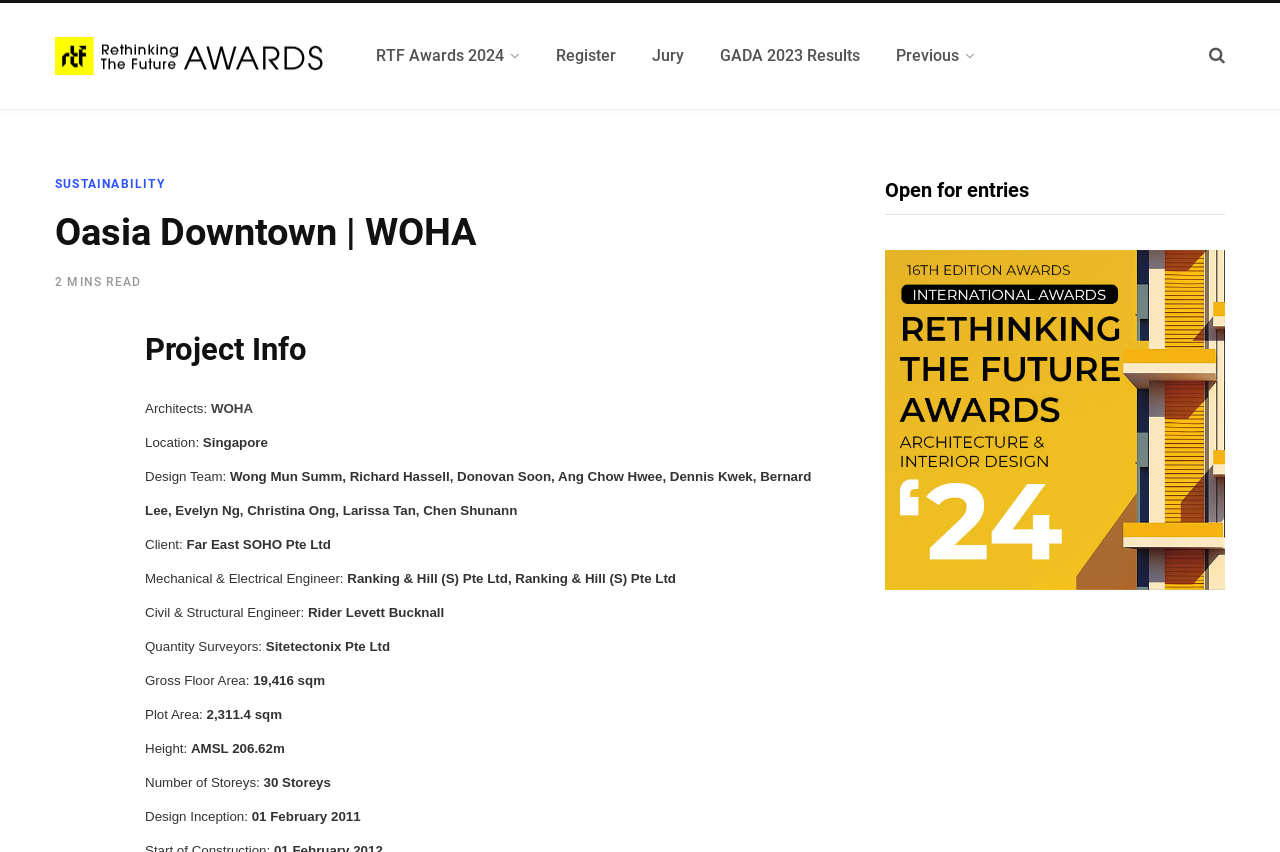Find the bounding box coordinates of the element to click in order to complete the given instruction: "Click on the 'Trump fleeces FEMA' article."

None